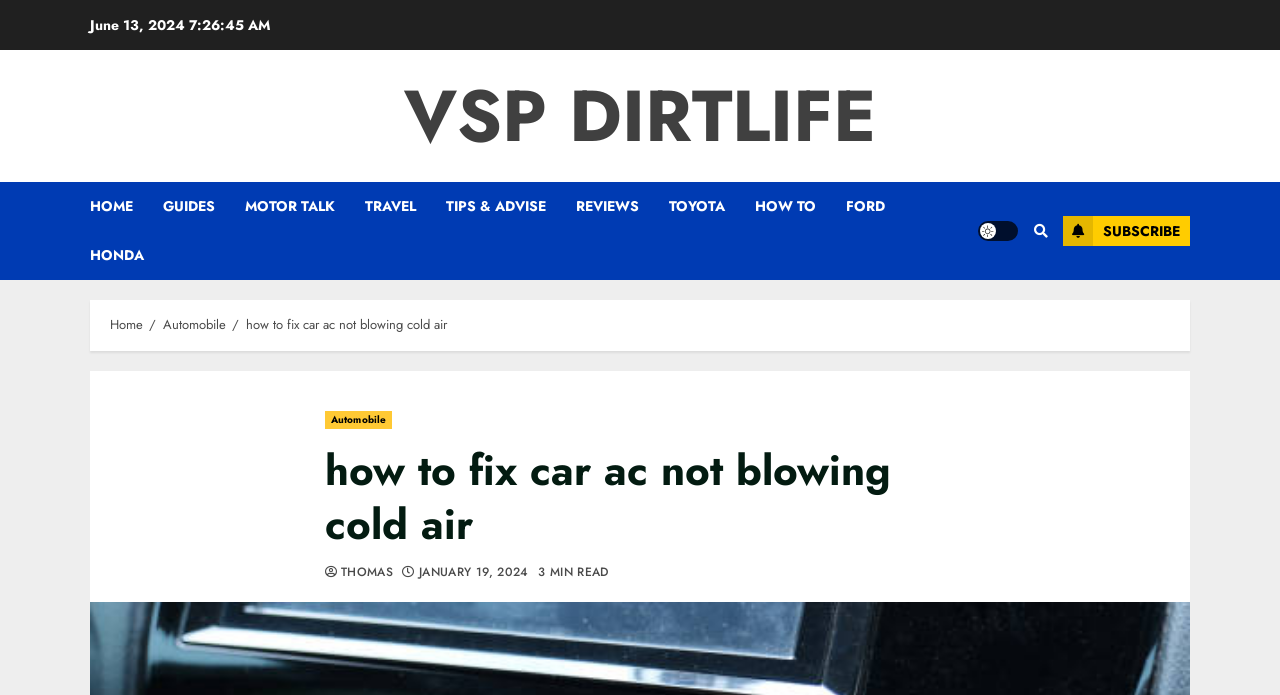Find the bounding box coordinates of the element you need to click on to perform this action: 'Click on the HOME link'. The coordinates should be represented by four float values between 0 and 1, in the format [left, top, right, bottom].

[0.07, 0.262, 0.127, 0.332]